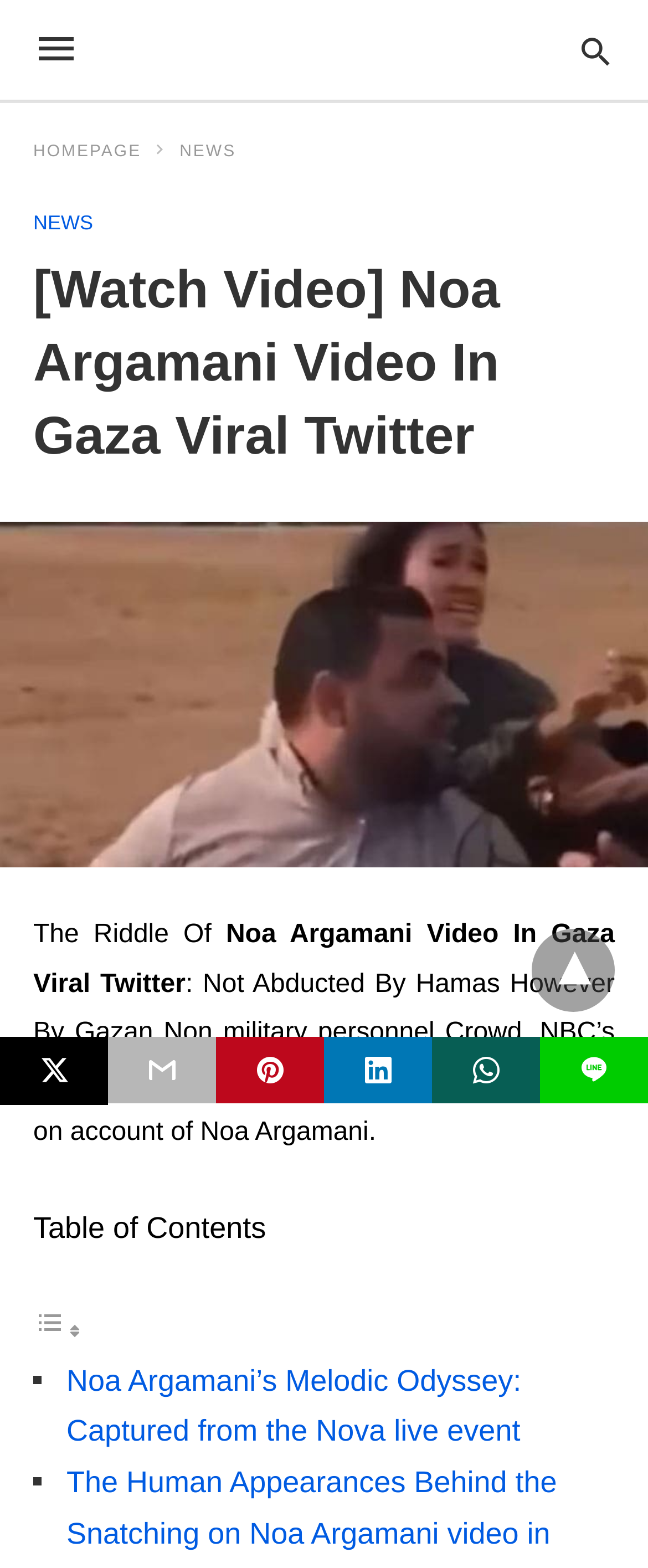Please specify the bounding box coordinates of the clickable region necessary for completing the following instruction: "share on twitter". The coordinates must consist of four float numbers between 0 and 1, i.e., [left, top, right, bottom].

[0.0, 0.661, 0.167, 0.705]